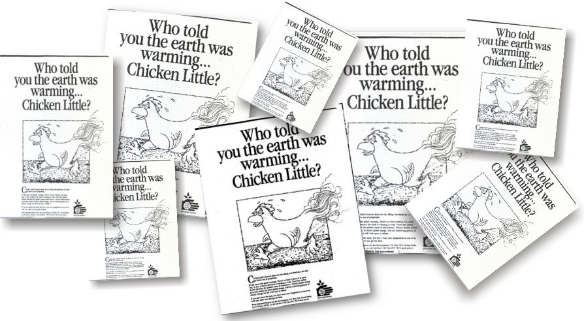Answer the question in a single word or phrase:
What is the tone of the advertisement?

Critical and satirical